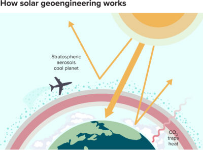Construct a detailed narrative about the image.

This image illustrates the concept of solar geoengineering, a proposed method to combat climate change by reflecting sunlight away from the Earth. The graphical representation features the Earth surrounded by an atmospheric layer, with rays emanating from the sun to emphasize different strategies for reducing heat absorption and mitigating global warming. An airplane is depicted within the scene, symbolizing the possible use of aircraft in delivering materials that could enhance sunlight reflection. The image is part of a broader discussion on the implications and effectiveness of solar geoengineering as a potential solution to climate-related issues.